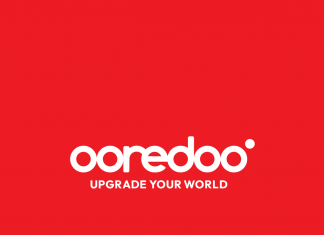Explain the scene depicted in the image, including all details.

The image features a vibrant red background showcasing the logo of Ooredoo, a prominent telecommunications company. The logo is prominently displayed in white text, which reads "ooredoo" in a bold, modern font, accompanied by the slogan "UPGRADE YOUR WORLD" positioned beneath it. This design emphasizes Ooredoo's brand identity and commitment to enhancing connectivity and technological advancements for its customers. The clean and minimalist design aligns with contemporary branding trends, making it instantly recognizable and impactful in communicating the company's mission.